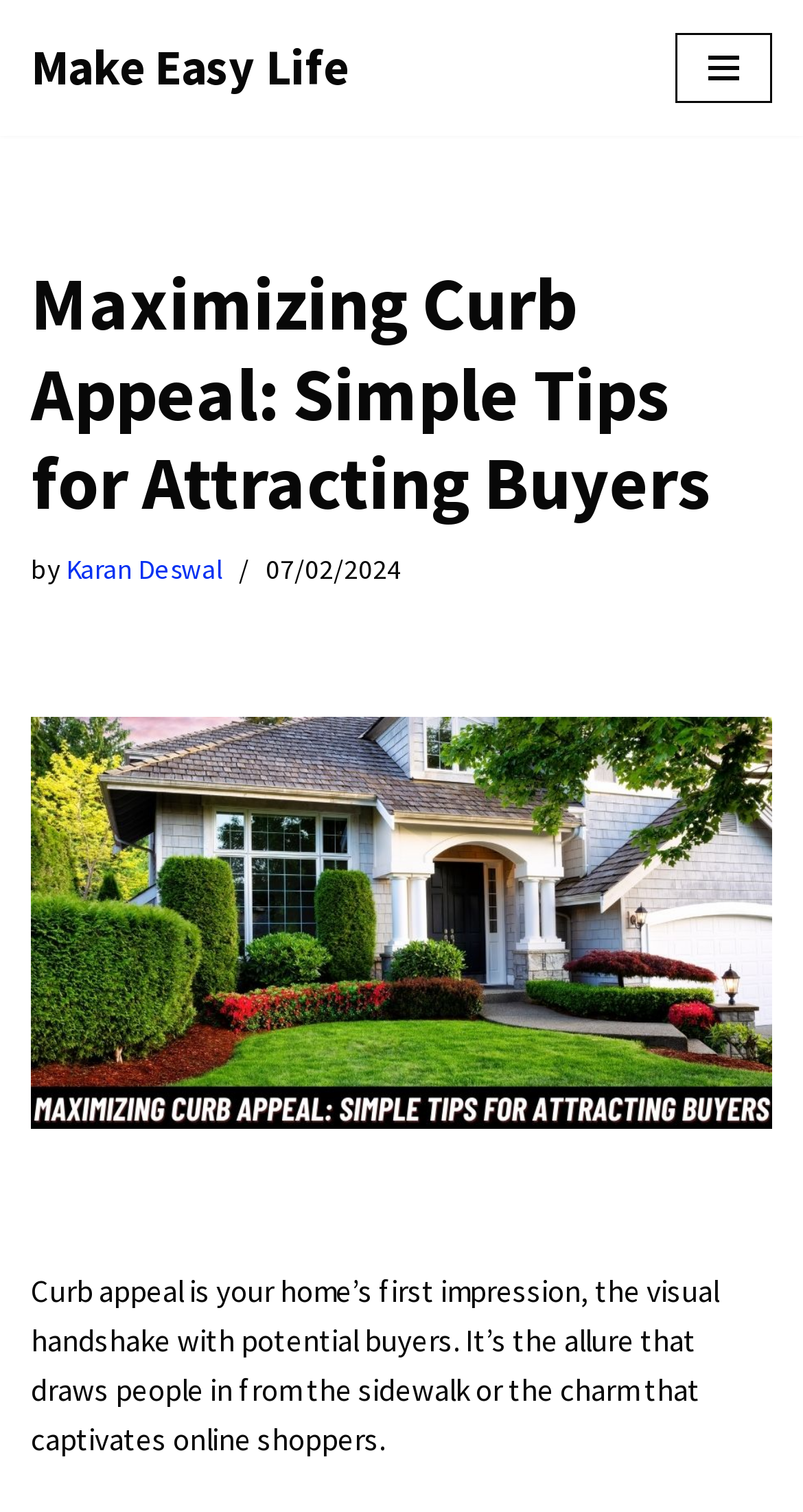Find the UI element described as: "Karan Deswal" and predict its bounding box coordinates. Ensure the coordinates are four float numbers between 0 and 1, [left, top, right, bottom].

[0.082, 0.365, 0.277, 0.388]